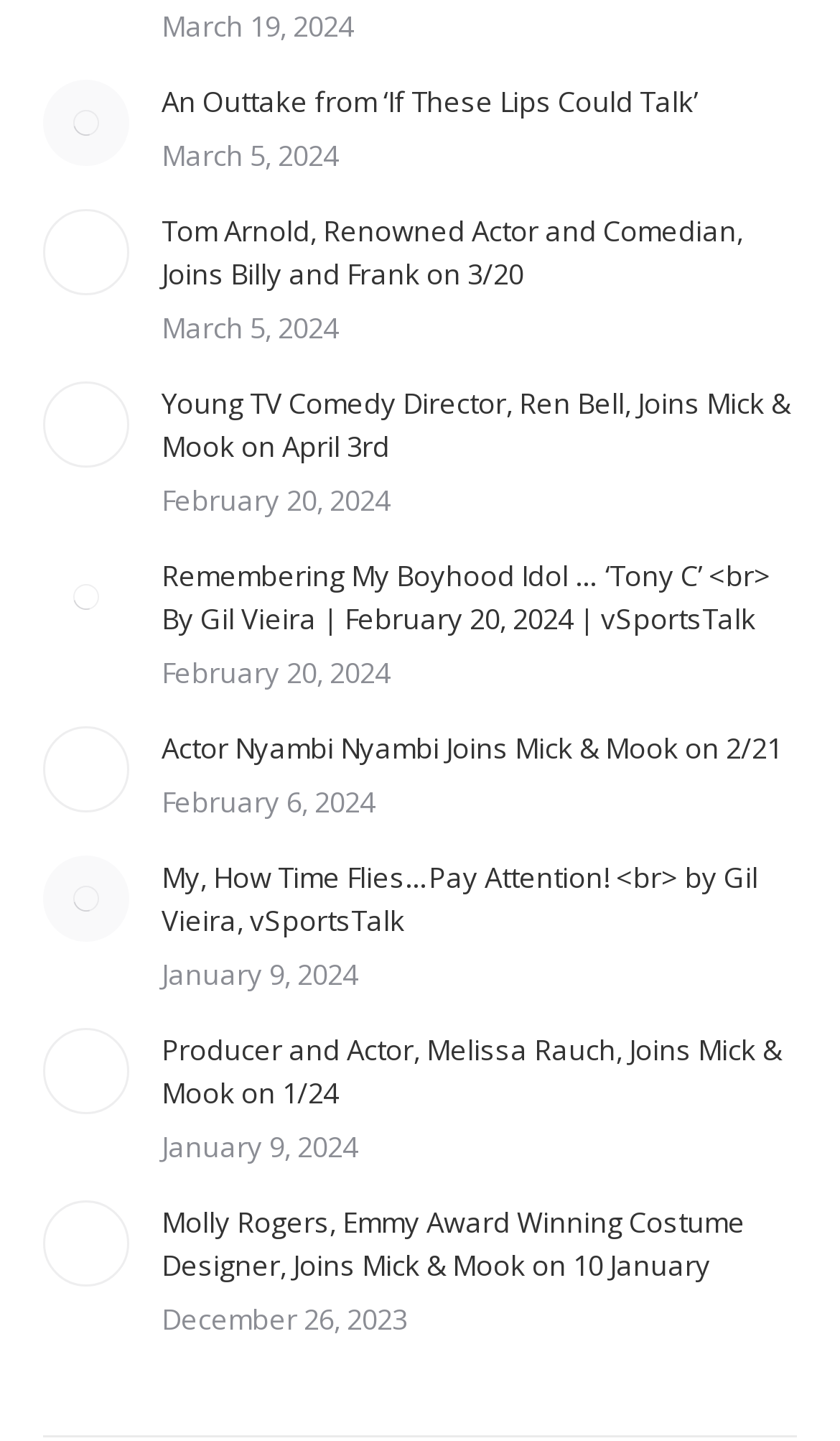Locate the bounding box coordinates of the clickable element to fulfill the following instruction: "View post 'Young TV Comedy Director, Ren Bell, Joins Mick & Mook on April 3rd'". Provide the coordinates as four float numbers between 0 and 1 in the format [left, top, right, bottom].

[0.192, 0.265, 0.949, 0.325]